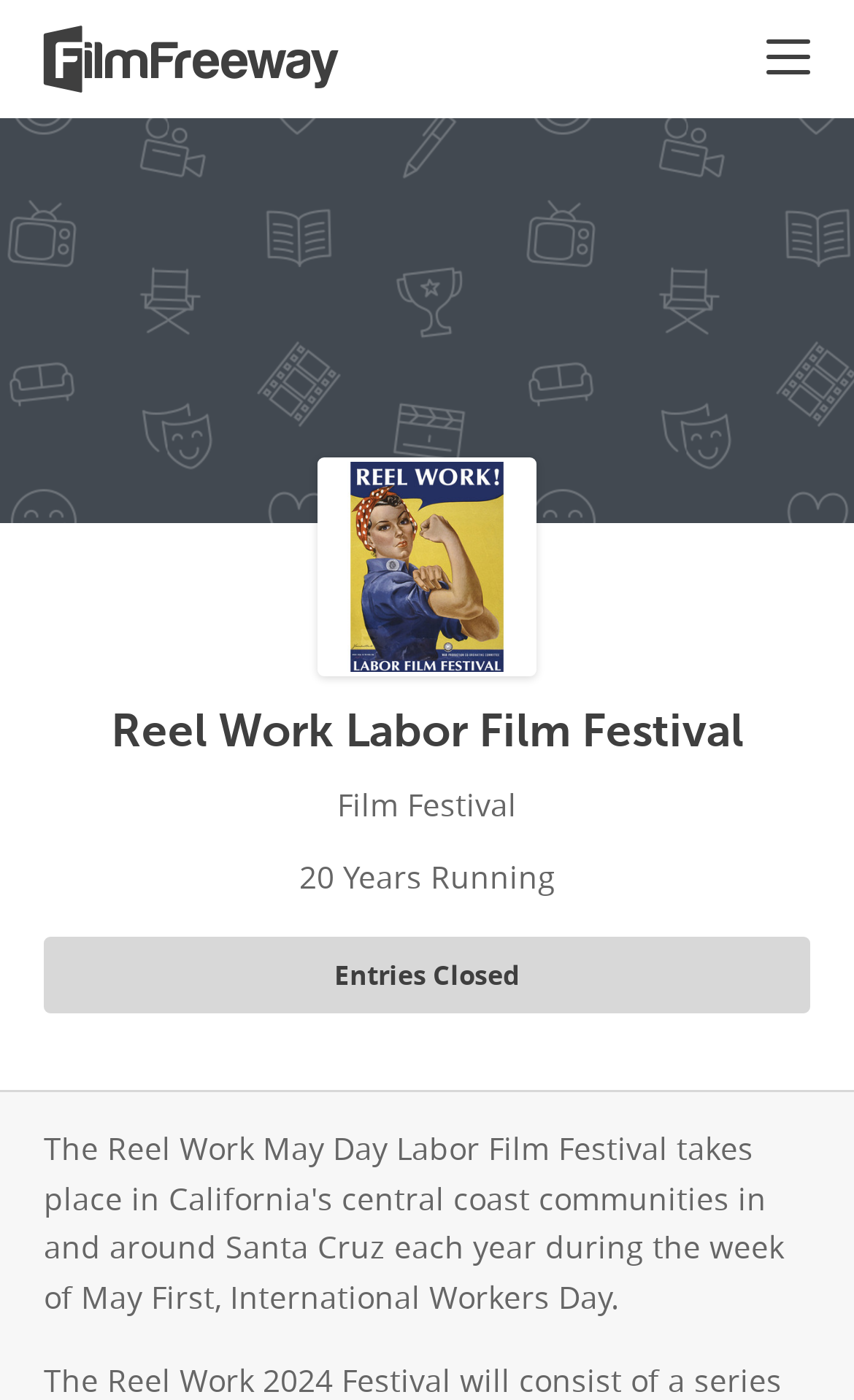Answer in one word or a short phrase: 
How many years has the festival been running?

20 Years